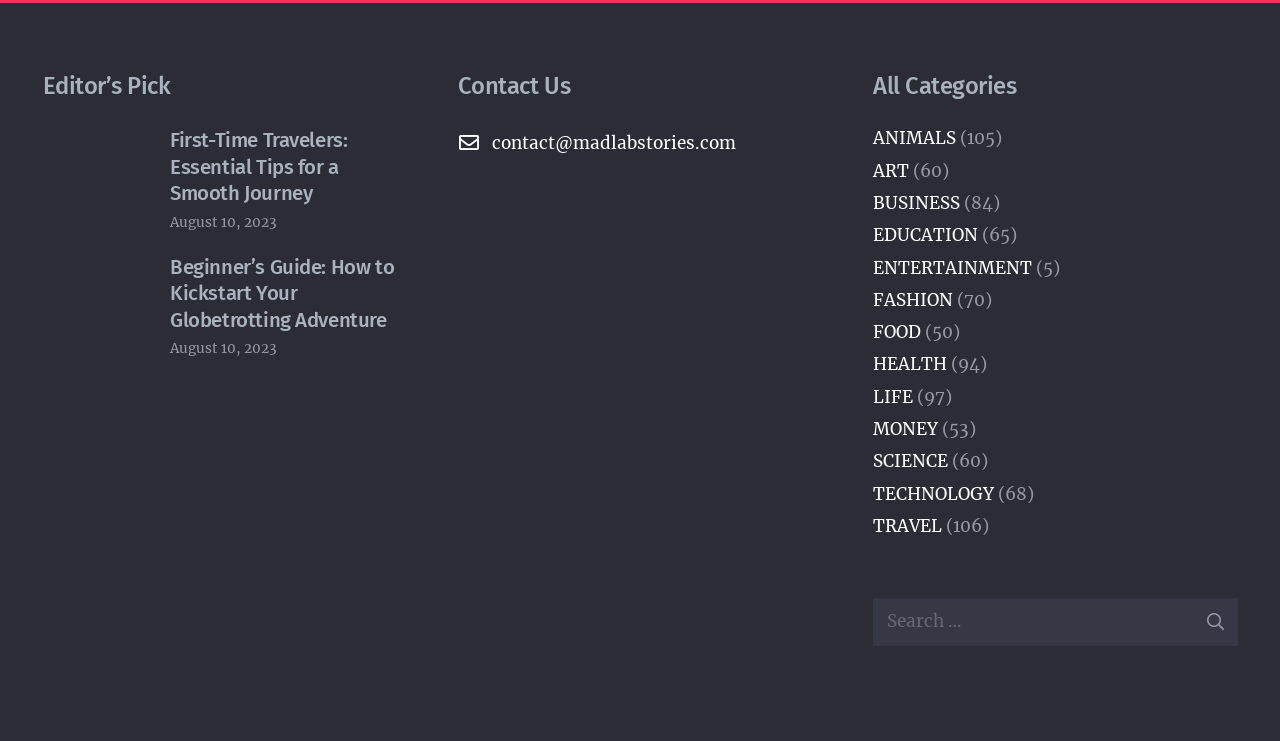What is the title of the first article?
Please provide a comprehensive and detailed answer to the question.

I looked at the article sections on the webpage and found that the first article has a heading with the title 'First-Time Travelers: Essential Tips for a Smooth Journey'.